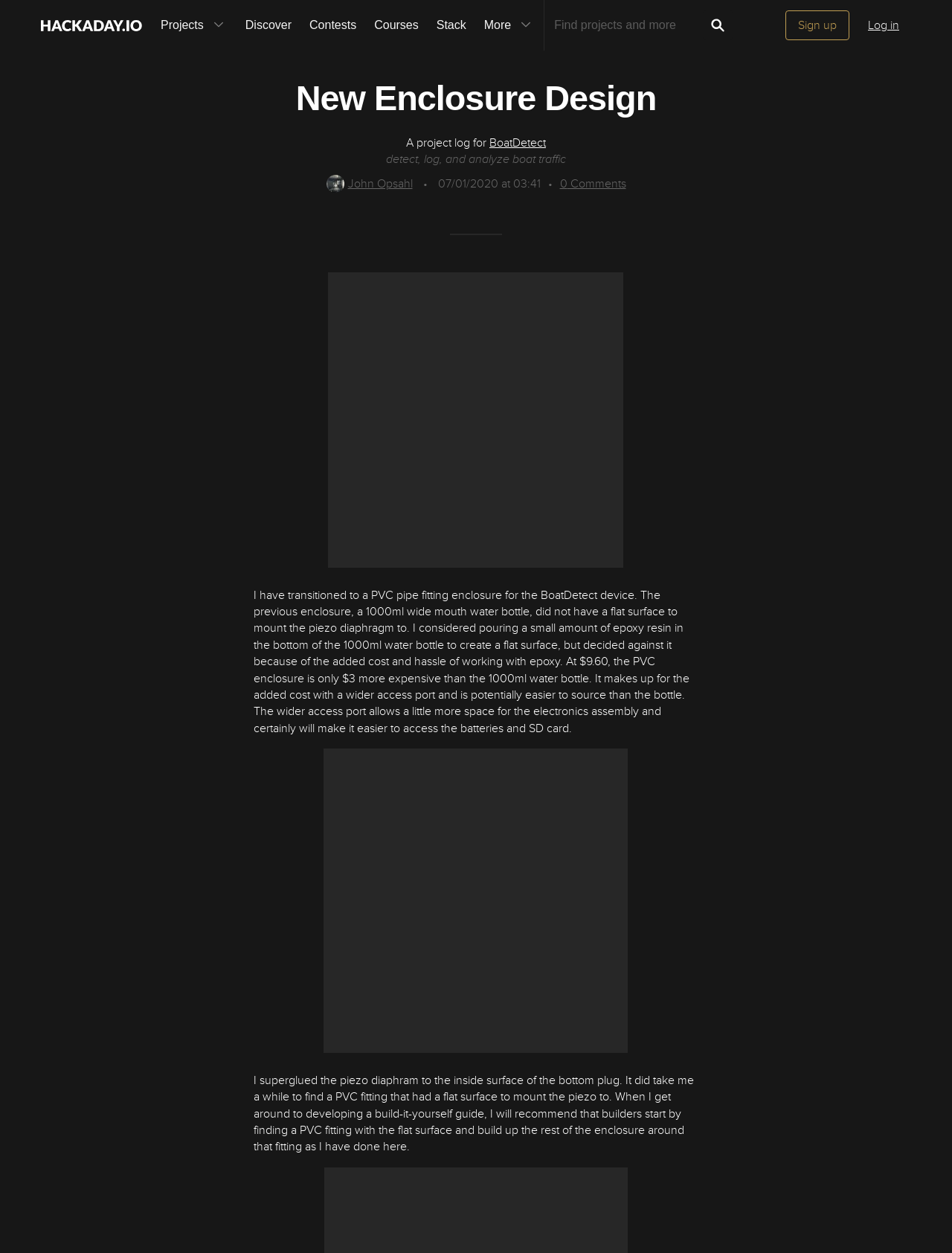Analyze the image and give a detailed response to the question:
How much does the PVC enclosure cost?

The cost of the PVC enclosure can be found in the text 'At $9.60, the PVC enclosure is only $3 more expensive than the 1000ml water bottle' which is a static text element with ID 40.